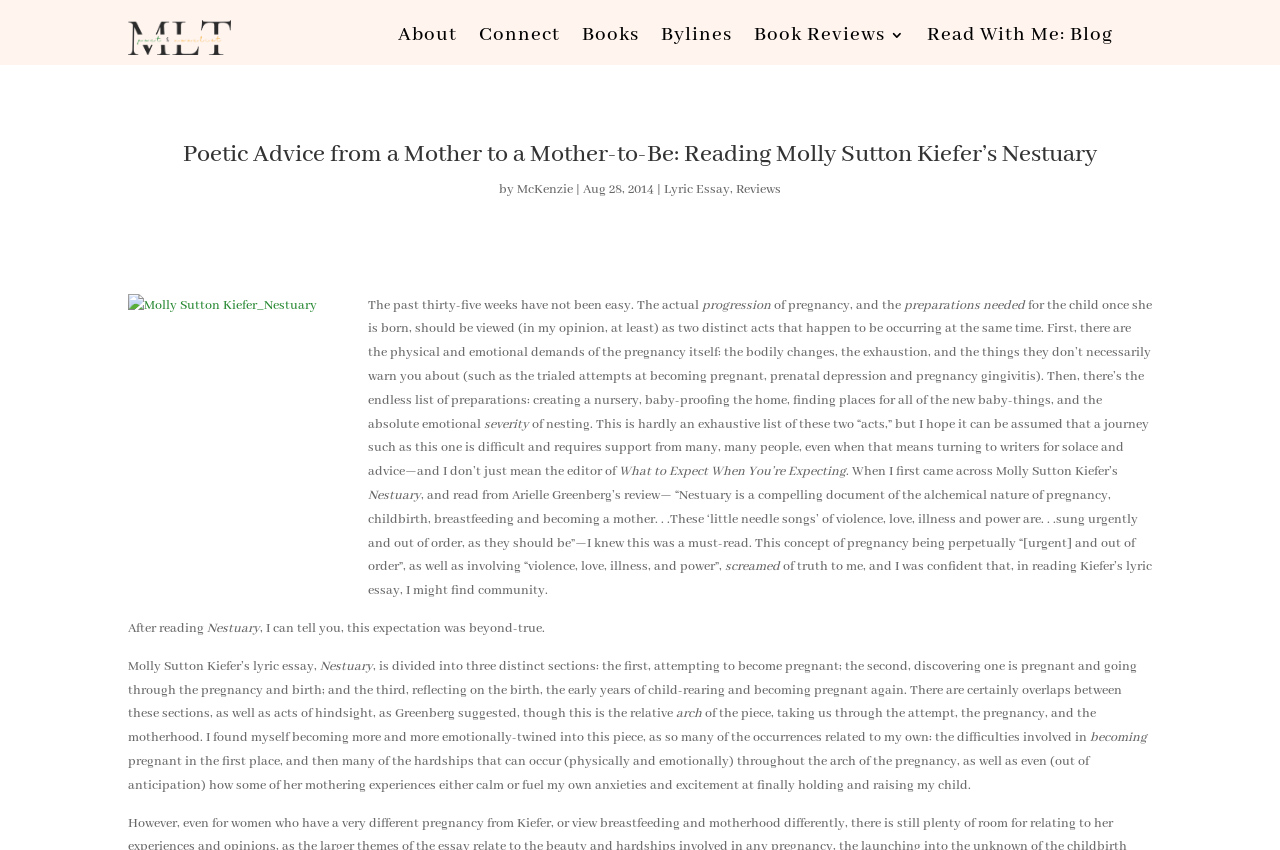Write an exhaustive caption that covers the webpage's main aspects.

This webpage is an article about a book review of "Nestuary" by Molly Sutton Kiefer. At the top of the page, there is a header with the title "Poetic Advice from a Mother to a Mother-to-Be: Reading Molly Sutton Kiefer’s Nestuary" and a link to the author's name, McKenzie Lynn Tozan. Below the header, there is a small image and a link to the website's navigation menu, which includes links to "About", "Connect", "Books", "Bylines", "Book Reviews 3", and "Read With Me: Blog".

The main content of the article is divided into several paragraphs of text, with a few links and images scattered throughout. The text discusses the author's experience with pregnancy and how it relates to the book "Nestuary", which is a lyric essay about pregnancy, childbirth, and motherhood. The author reflects on the difficulties of pregnancy and the preparations needed for the child's arrival, and how the book provided a sense of community and solace.

There are two images on the page, one of which is a book cover image of "Nestuary" by Molly Sutton Kiefer. The images are positioned to the left of the text, with the book cover image appearing below the header and the other image appearing above the main content.

The text is organized into several sections, with headings and subheadings that break up the content. The author's writing is descriptive and reflective, with a focus on the emotional and physical challenges of pregnancy and motherhood. The tone is personal and introspective, with the author sharing their own experiences and emotions in relation to the book.